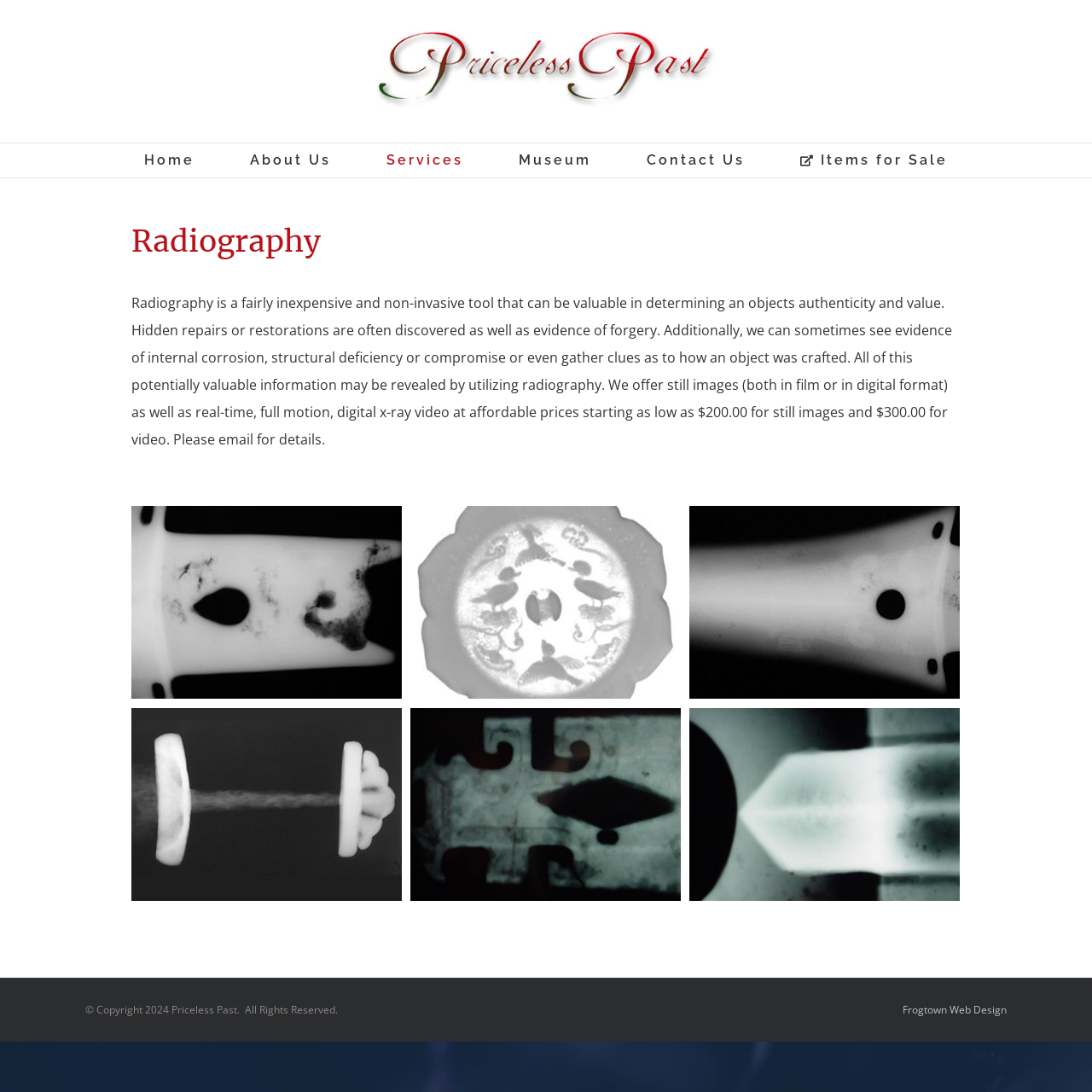Please identify the bounding box coordinates of the region to click in order to complete the task: "Click the 'Contact Us' menu item". The coordinates must be four float numbers between 0 and 1, specified as [left, top, right, bottom].

[0.592, 0.131, 0.682, 0.162]